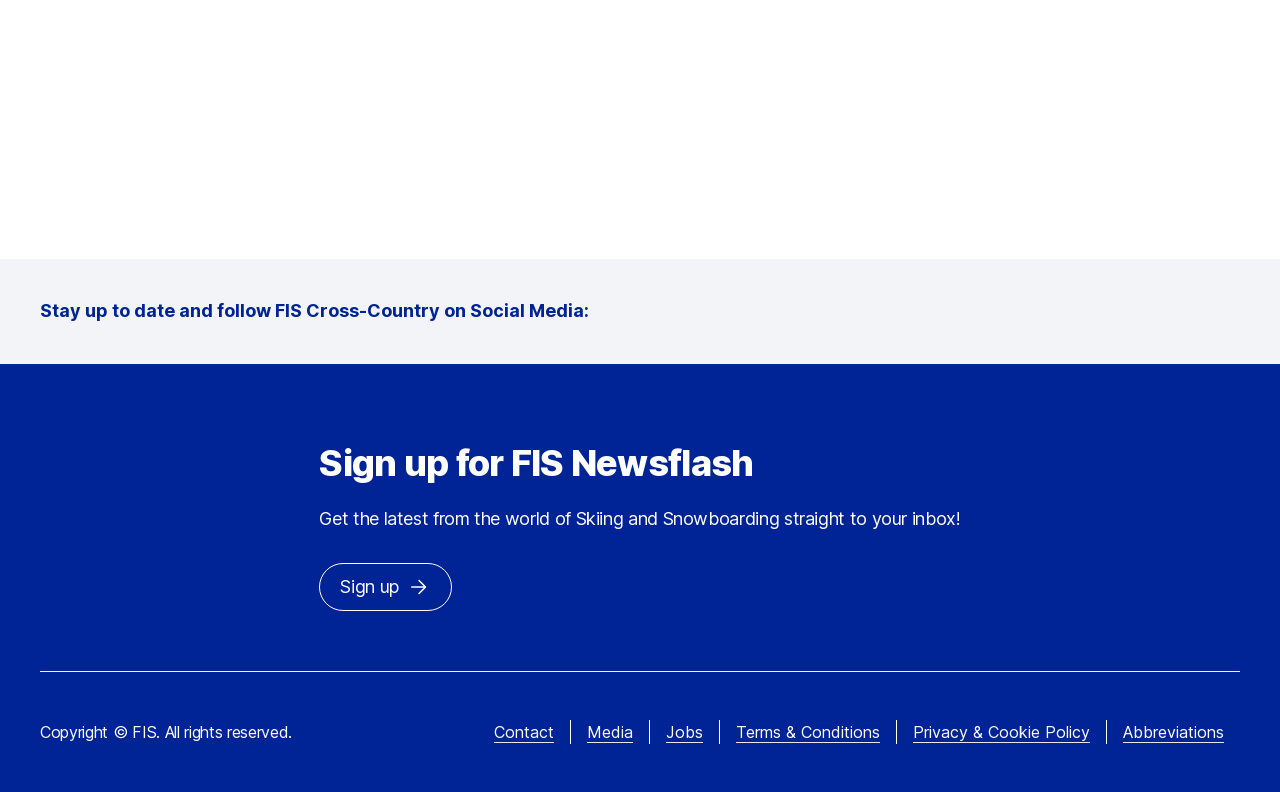What is the purpose of the 'Sign up' button?
Examine the image closely and answer the question with as much detail as possible.

I inferred the purpose of the 'Sign up' button by reading the surrounding text 'Sign up for FIS Newsflash' and 'Get the latest from the world of Skiing and Snowboarding straight to your inbox!' which suggests that the button is for subscribing to a newsletter.